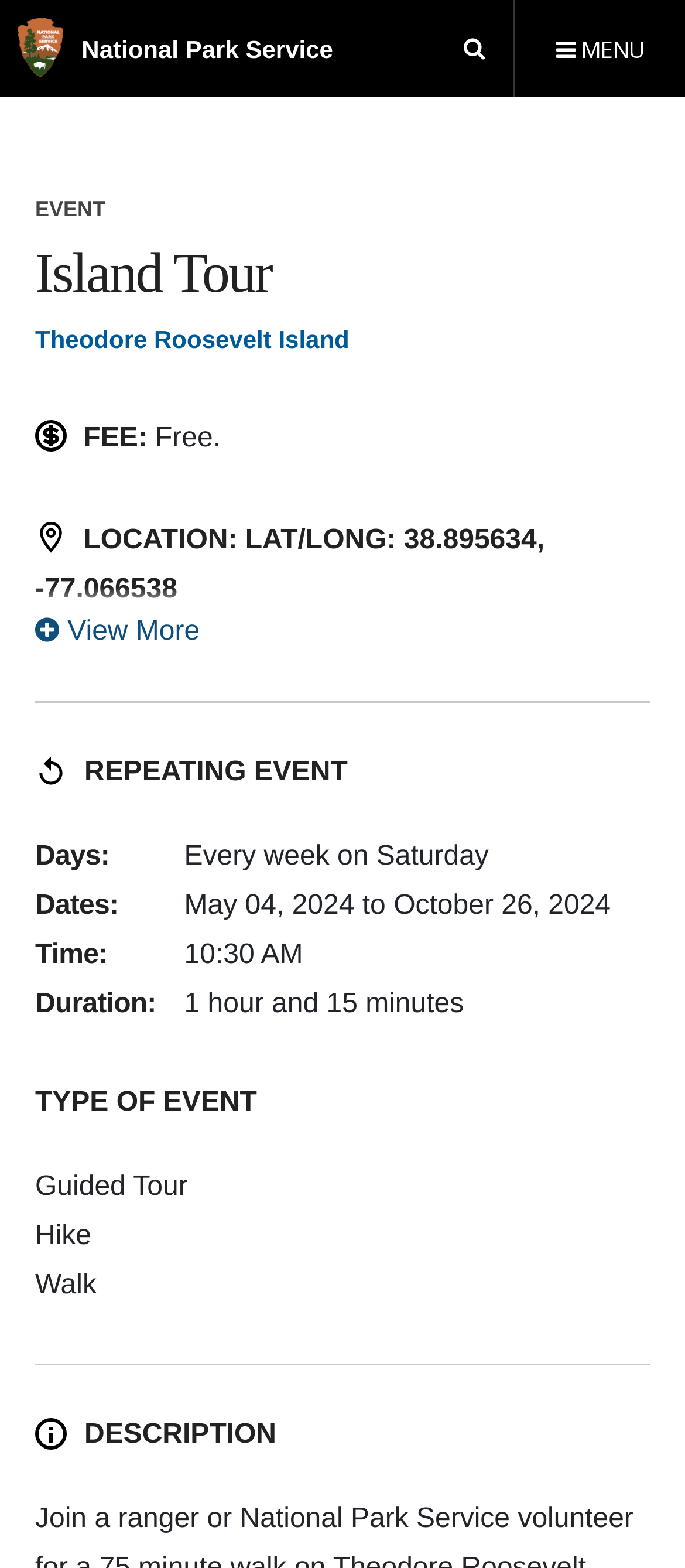From the webpage screenshot, predict the bounding box of the UI element that matches this description: "Search".

[0.636, 0.0, 0.749, 0.062]